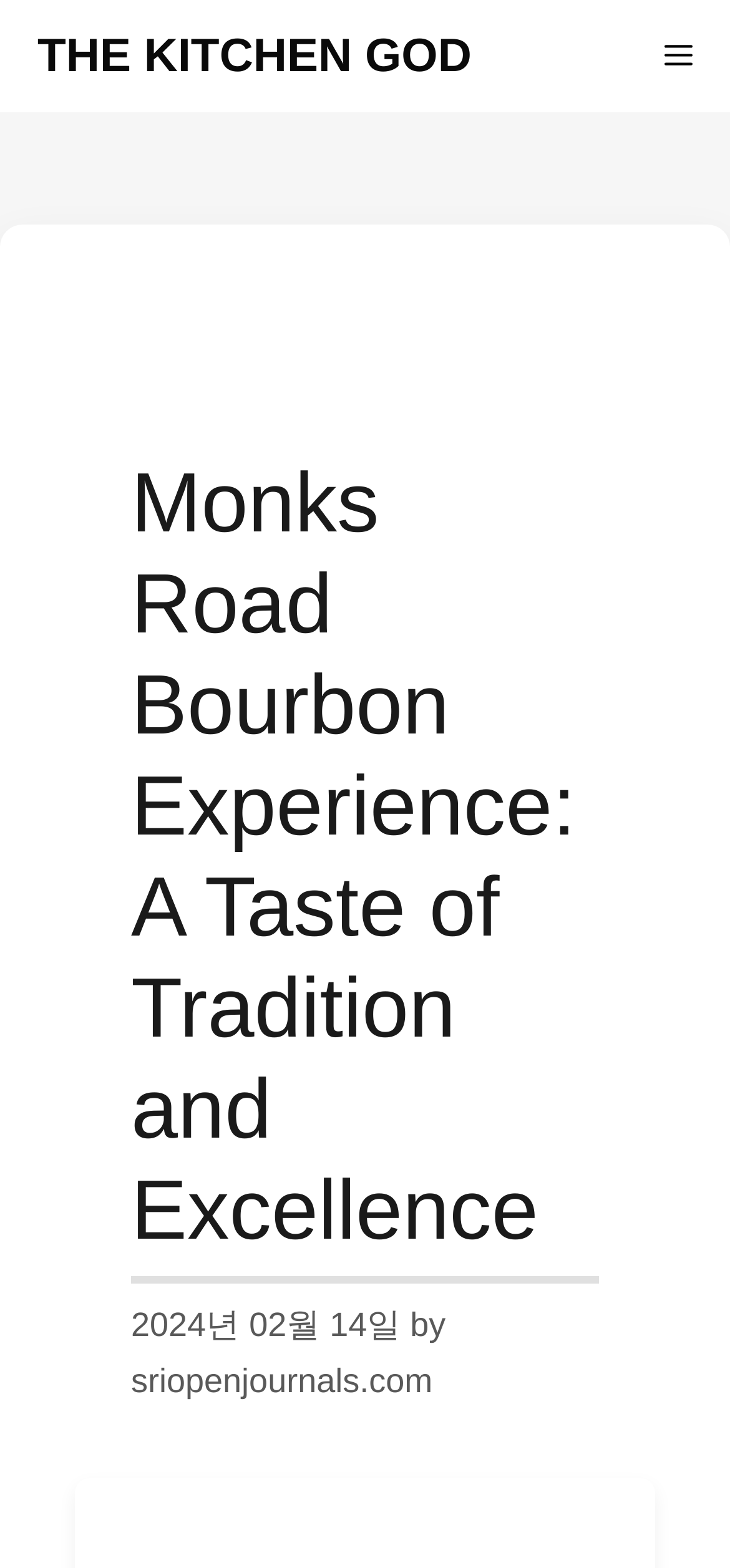Describe the webpage in detail, including text, images, and layout.

The webpage is about the Monks Road Bourbon Experience, a journey through tradition and taste that defines excellence in the world of fine spirits. At the top of the page, there is a primary navigation bar that spans the entire width of the page. Within this navigation bar, there are two elements: a link to "THE KITCHEN GOD" located on the left side, and a "Menu" button on the right side that, when expanded, controls a slide-out menu.

Below the navigation bar, there is a main content section that occupies most of the page. At the top of this section, there is a heading that repeats the title "Monks Road Bourbon Experience: A Taste of Tradition and Excellence". Directly below the heading, there is a time element displaying the date "2024년 02월 14일" (February 14, 2024). To the right of the date, there is a text "by" followed by a link to "sriopenjournals.com".